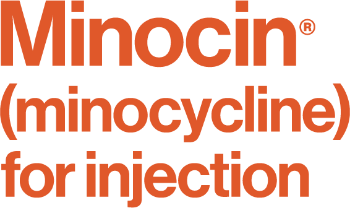From the details in the image, provide a thorough response to the question: What is the tone conveyed by the design?

The overall design conveys a professional medical image, which aligns with its purpose as a pharmaceutical product, indicating that the design is meant to be serious, clinical, and trustworthy.